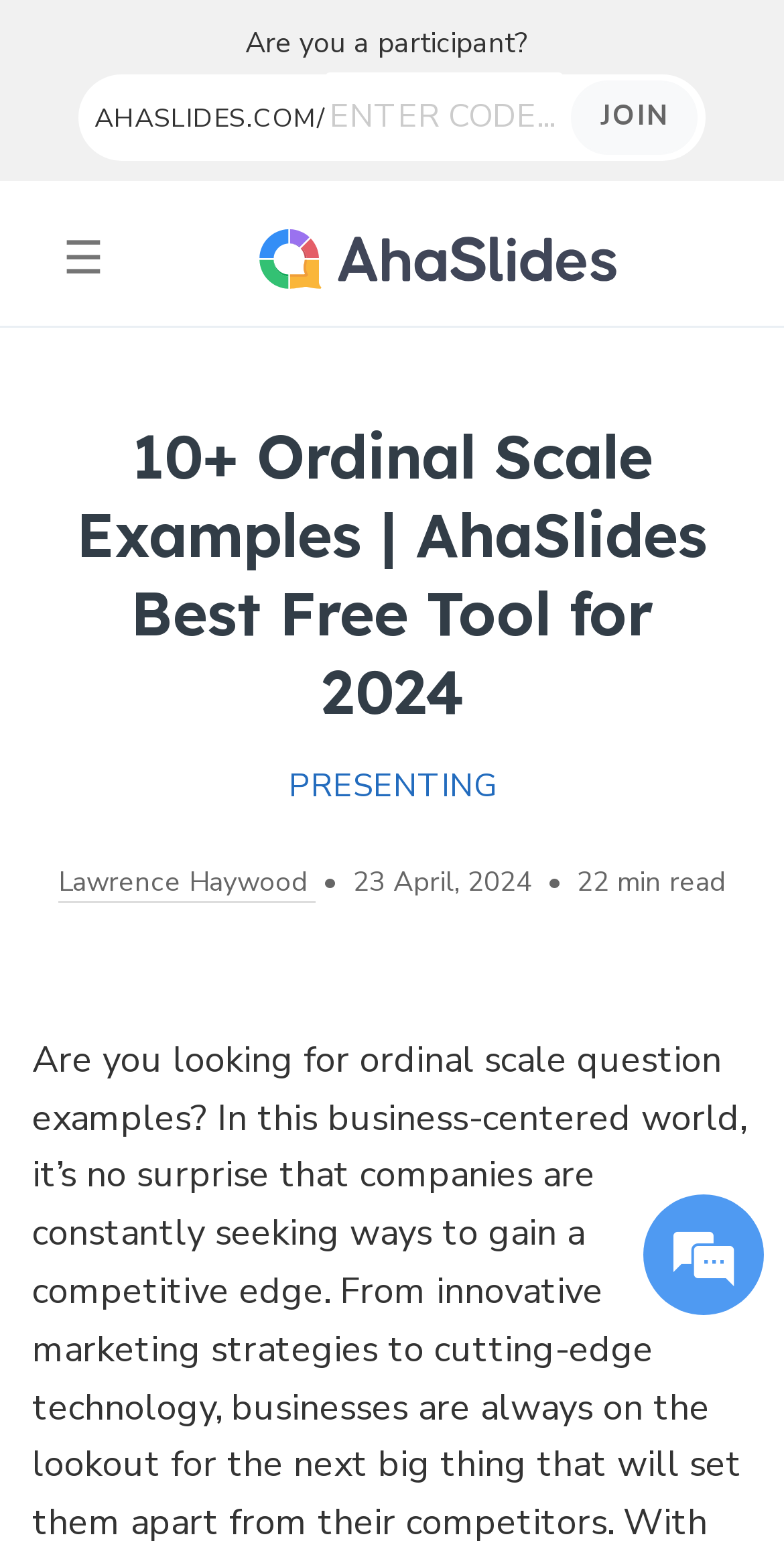Please determine the bounding box of the UI element that matches this description: parent_node: AHASLIDES.COM/ placeholder="ENTER CODE...". The coordinates should be given as (top-left x, top-left y, bottom-right x, bottom-right y), with all values between 0 and 1.

[0.415, 0.046, 0.718, 0.103]